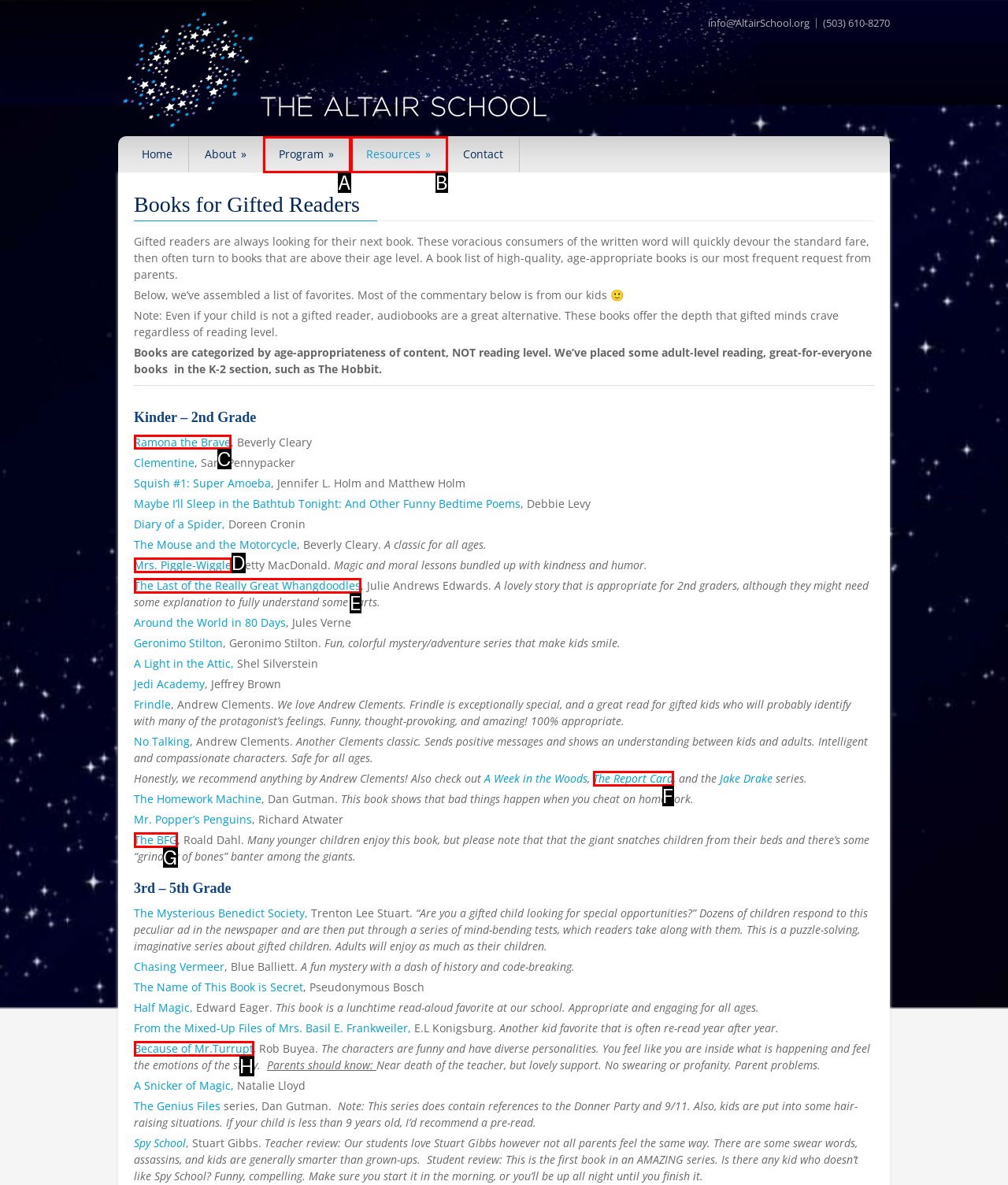To achieve the task: Click the 'Ramona the Brave' book link, which HTML element do you need to click?
Respond with the letter of the correct option from the given choices.

C